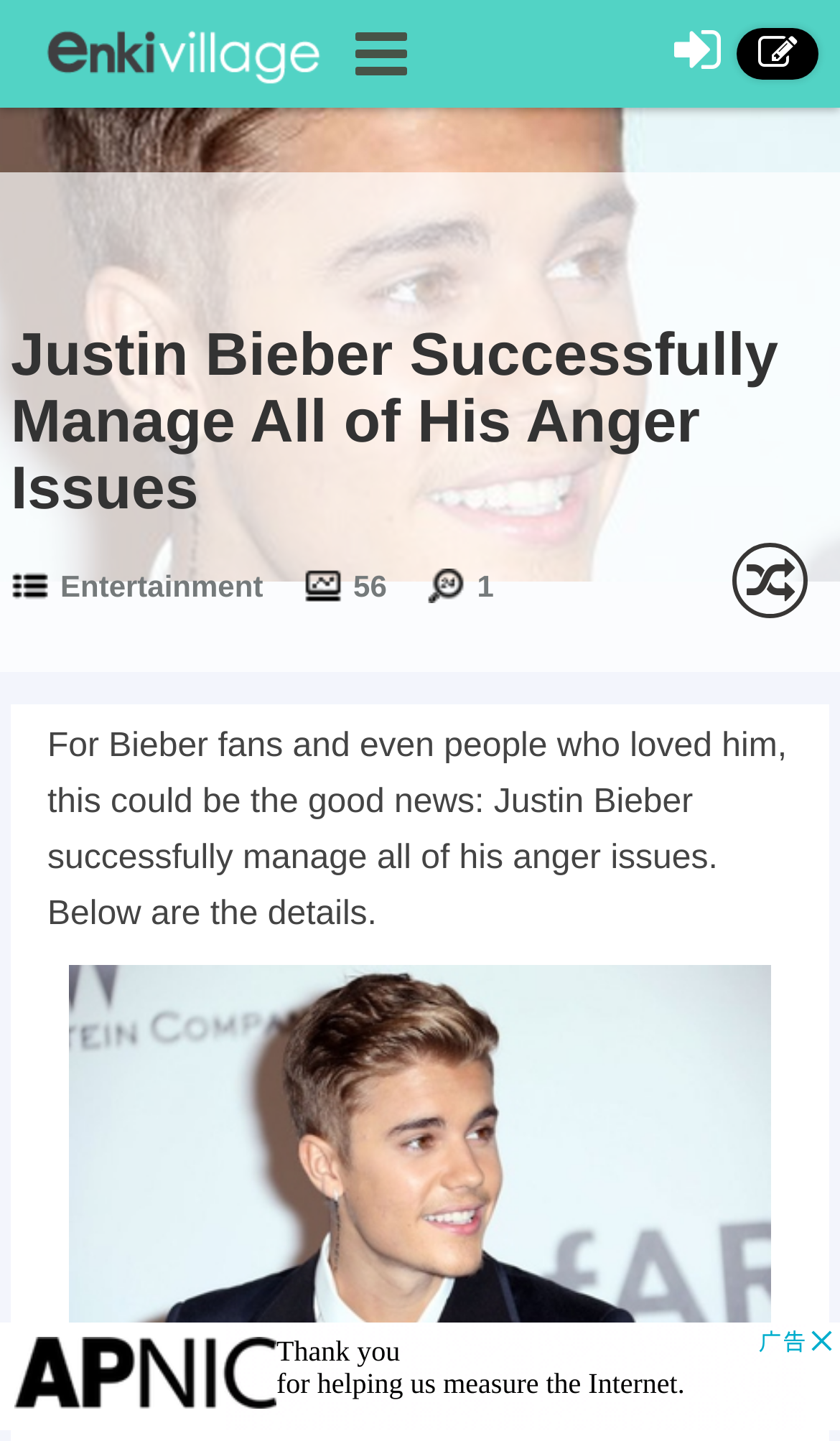What is the category of this article?
From the screenshot, supply a one-word or short-phrase answer.

Entertainment